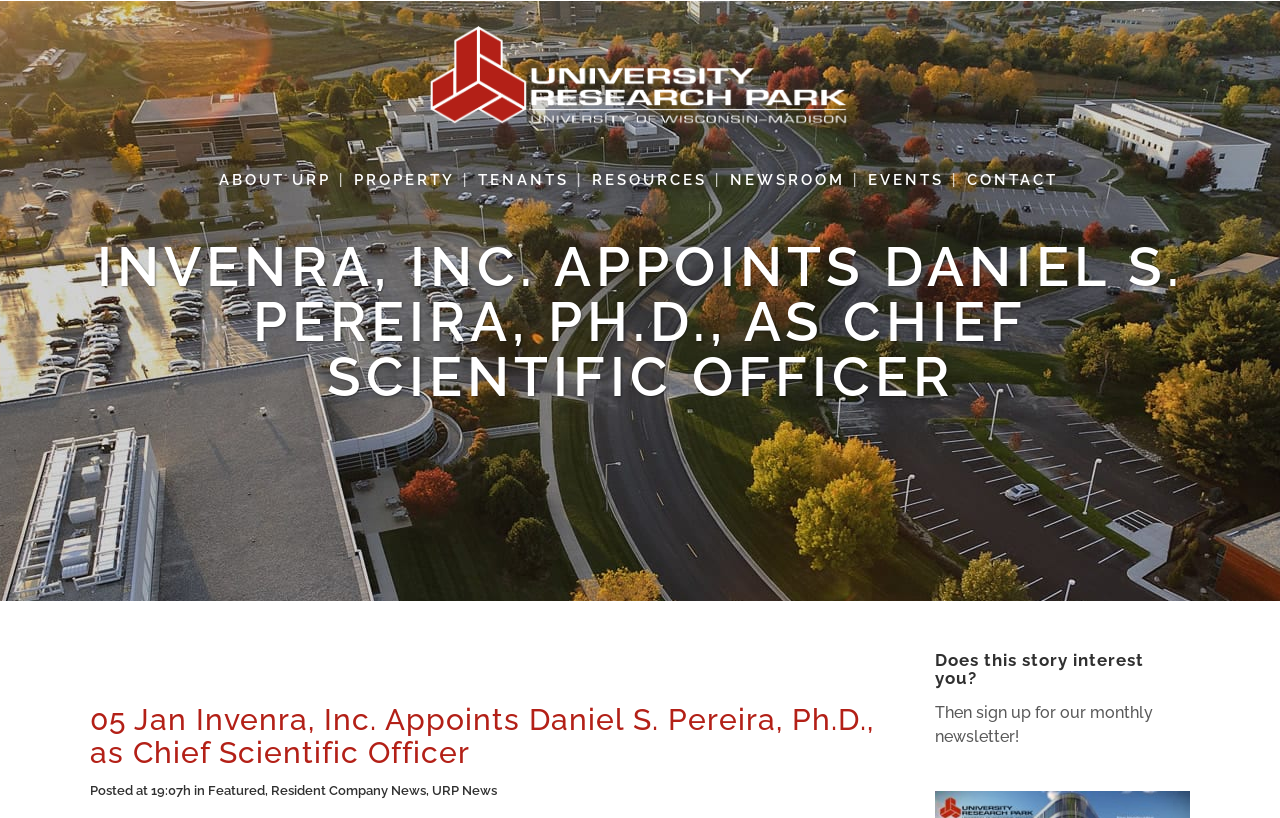Create a detailed narrative describing the layout and content of the webpage.

The webpage is about University Research Park, specifically featuring a news article about Invenra, Inc. appointing Daniel S. Pereira, Ph.D., as Chief Scientific Officer. 

At the top of the page, there are multiple instances of the University Research Park logo, scattered across the top section. 

Below the logos, there is a navigation menu with links to various sections, including "ABOUT URP", "PROPERTY", "TENANTS", "RESOURCES", "NEWSROOM", "EVENTS", and "CONTACT", arranged from left to right.

The main content of the page is a news article with a heading that matches the meta description. The article is divided into sections, with a heading indicating the date of the article, "05 Jan". 

At the bottom of the article, there is a section with metadata, including the time the article was posted, and categories it belongs to, such as "Featured", "Resident Company News", and "URP News". 

To the right of the article, there is a call-to-action section, asking if the story is of interest to the reader, and inviting them to sign up for a monthly newsletter.